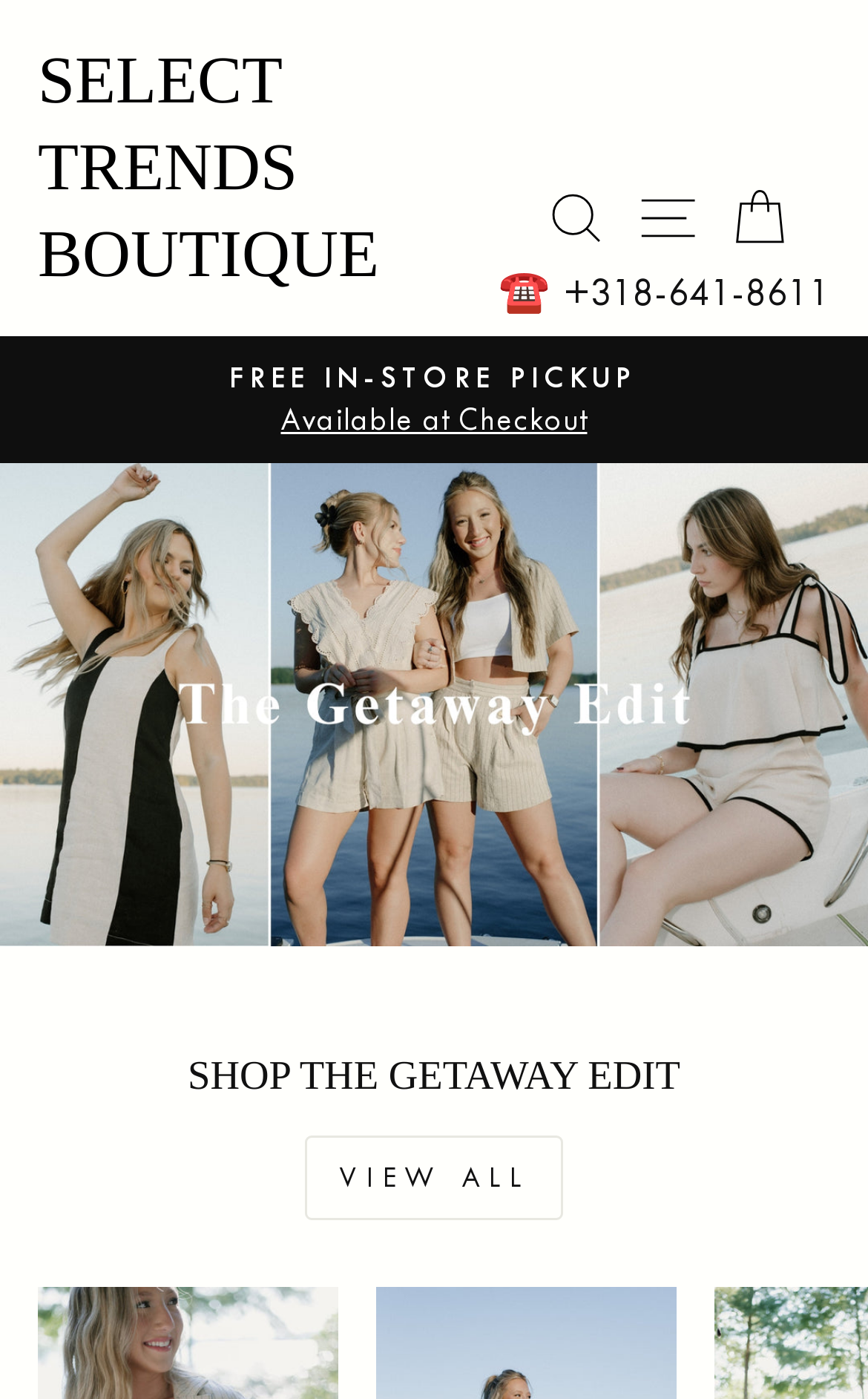Given the element description Cart, specify the bounding box coordinates of the corresponding UI element in the format (top-left x, top-left y, bottom-right x, bottom-right y). All values must be between 0 and 1.

[0.817, 0.119, 0.933, 0.191]